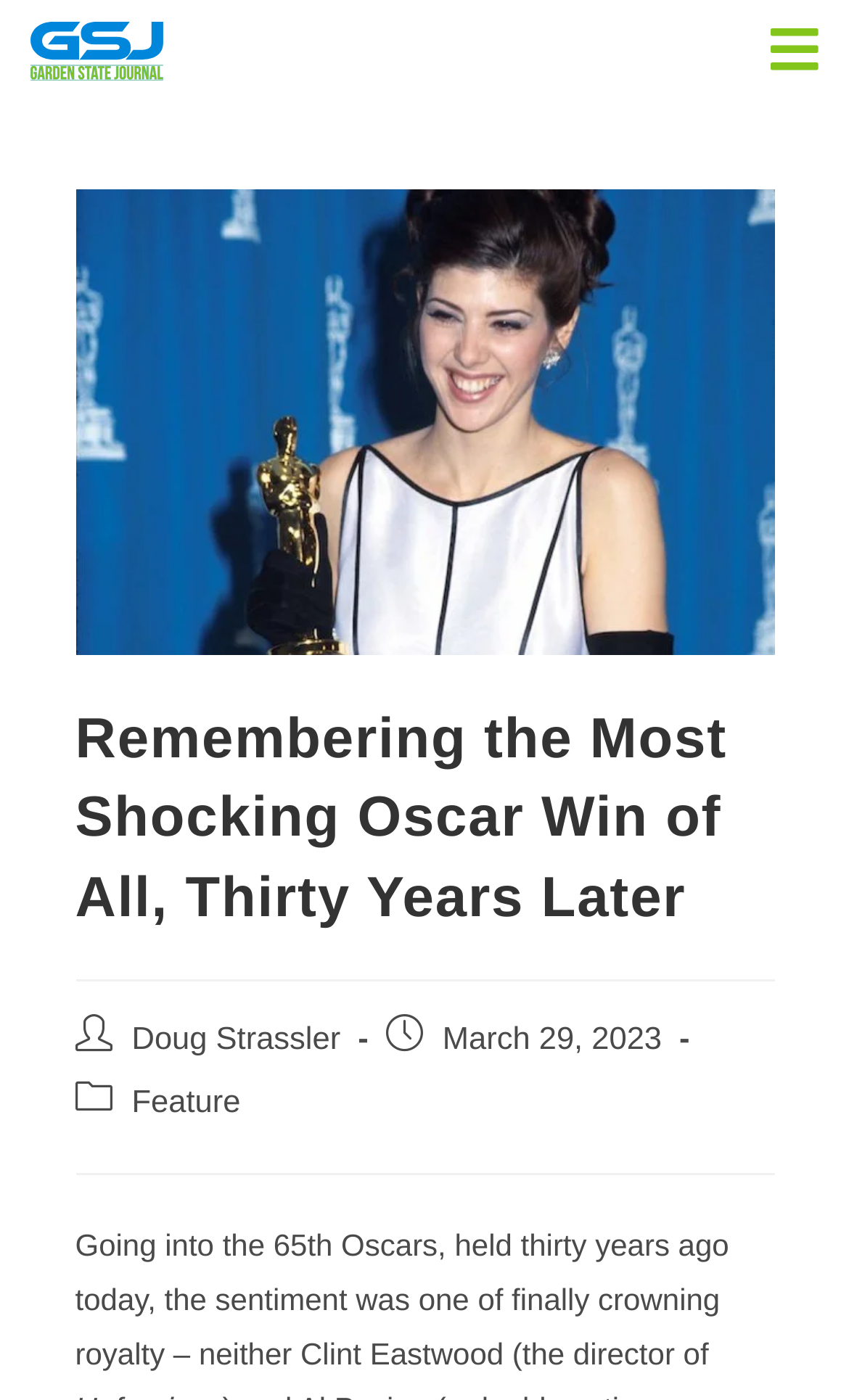Identify the bounding box coordinates for the UI element described as follows: "Doug Strassler". Ensure the coordinates are four float numbers between 0 and 1, formatted as [left, top, right, bottom].

[0.155, 0.731, 0.401, 0.756]